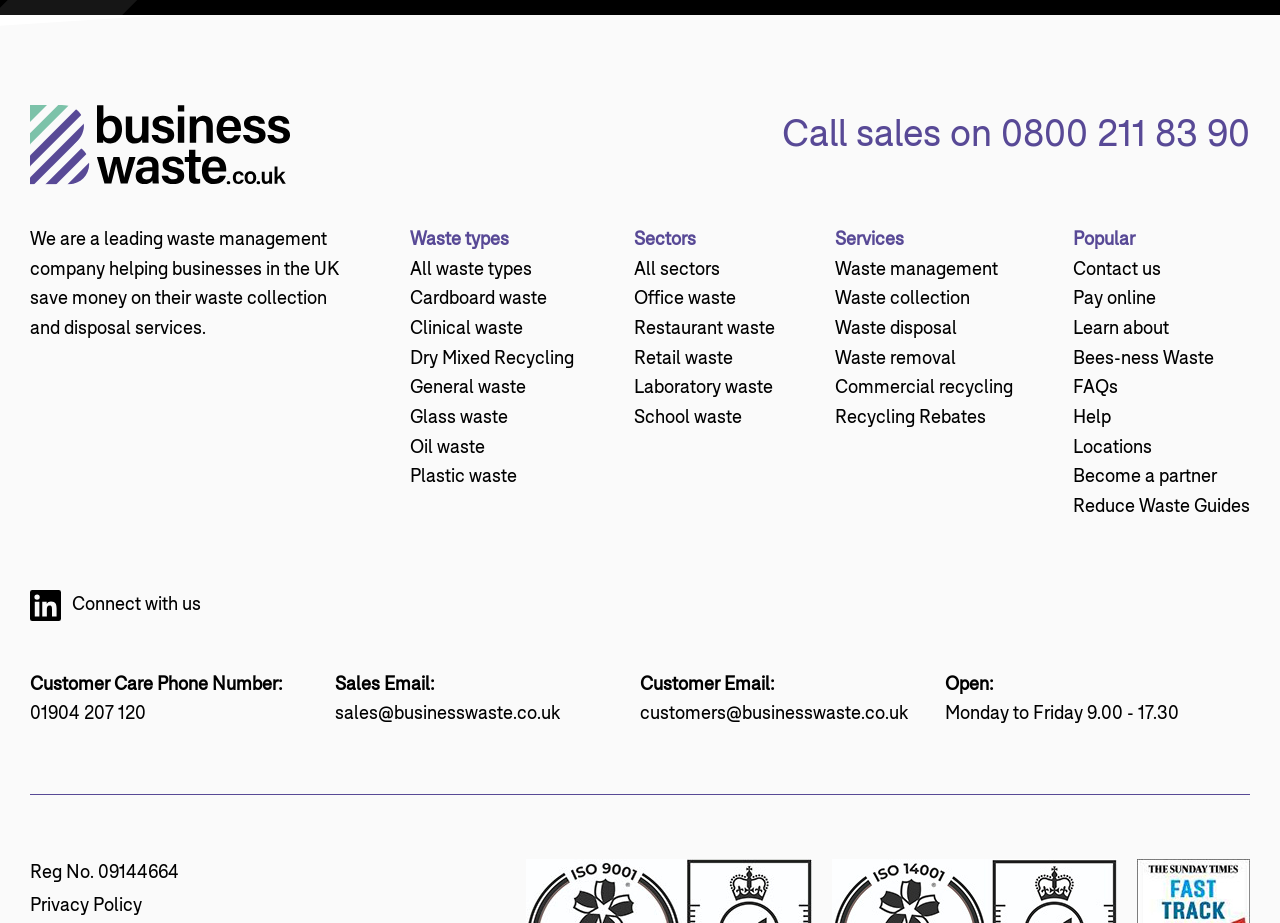Using the provided description All sectors, find the bounding box coordinates for the UI element. Provide the coordinates in (top-left x, top-left y, bottom-right x, bottom-right y) format, ensuring all values are between 0 and 1.

[0.495, 0.282, 0.563, 0.302]